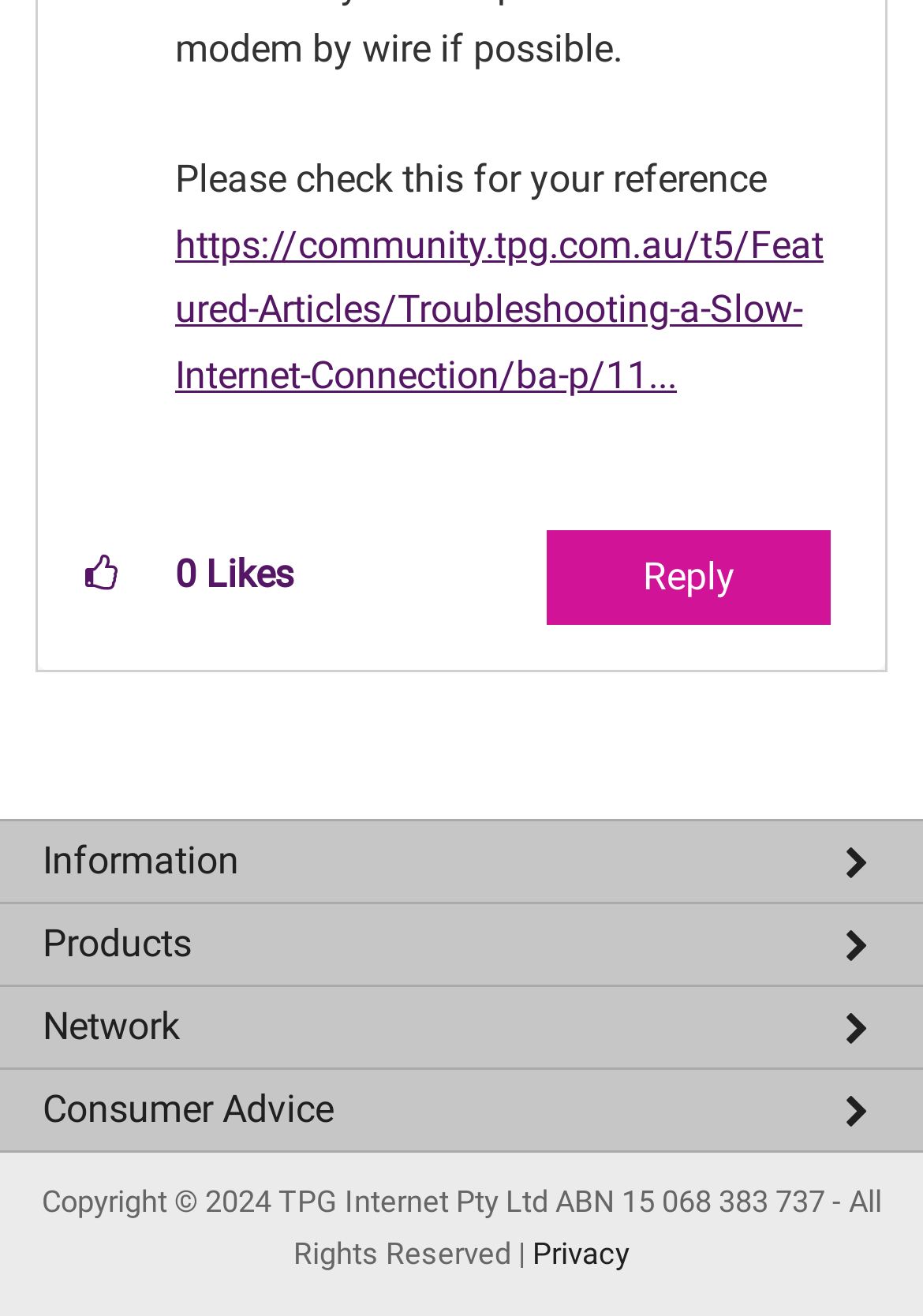Please give the bounding box coordinates of the area that should be clicked to fulfill the following instruction: "View the Privacy policy". The coordinates should be in the format of four float numbers from 0 to 1, i.e., [left, top, right, bottom].

[0.577, 0.939, 0.682, 0.966]